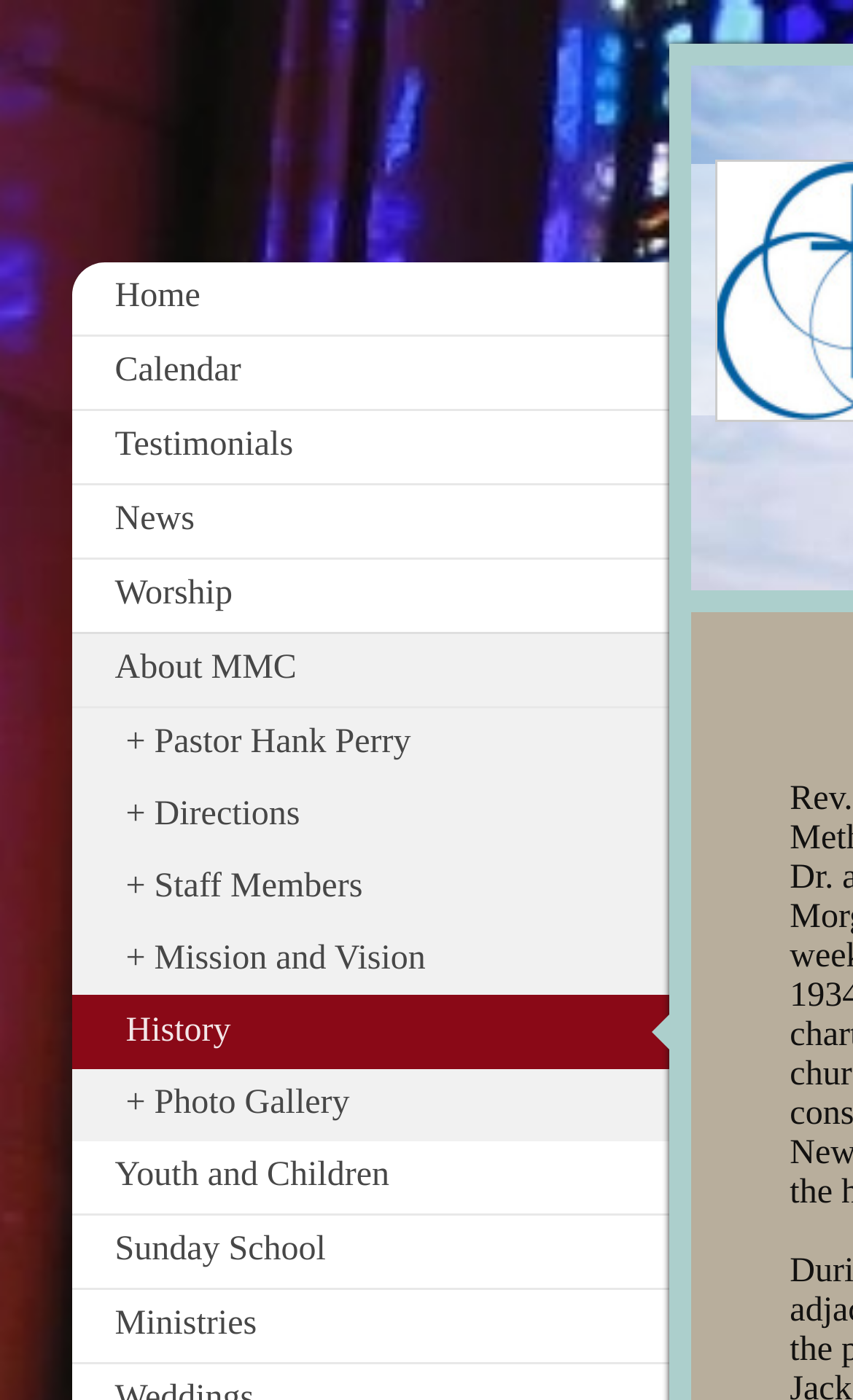Please locate the bounding box coordinates of the element that should be clicked to complete the given instruction: "View product details of GSC042000 MAXIM".

None